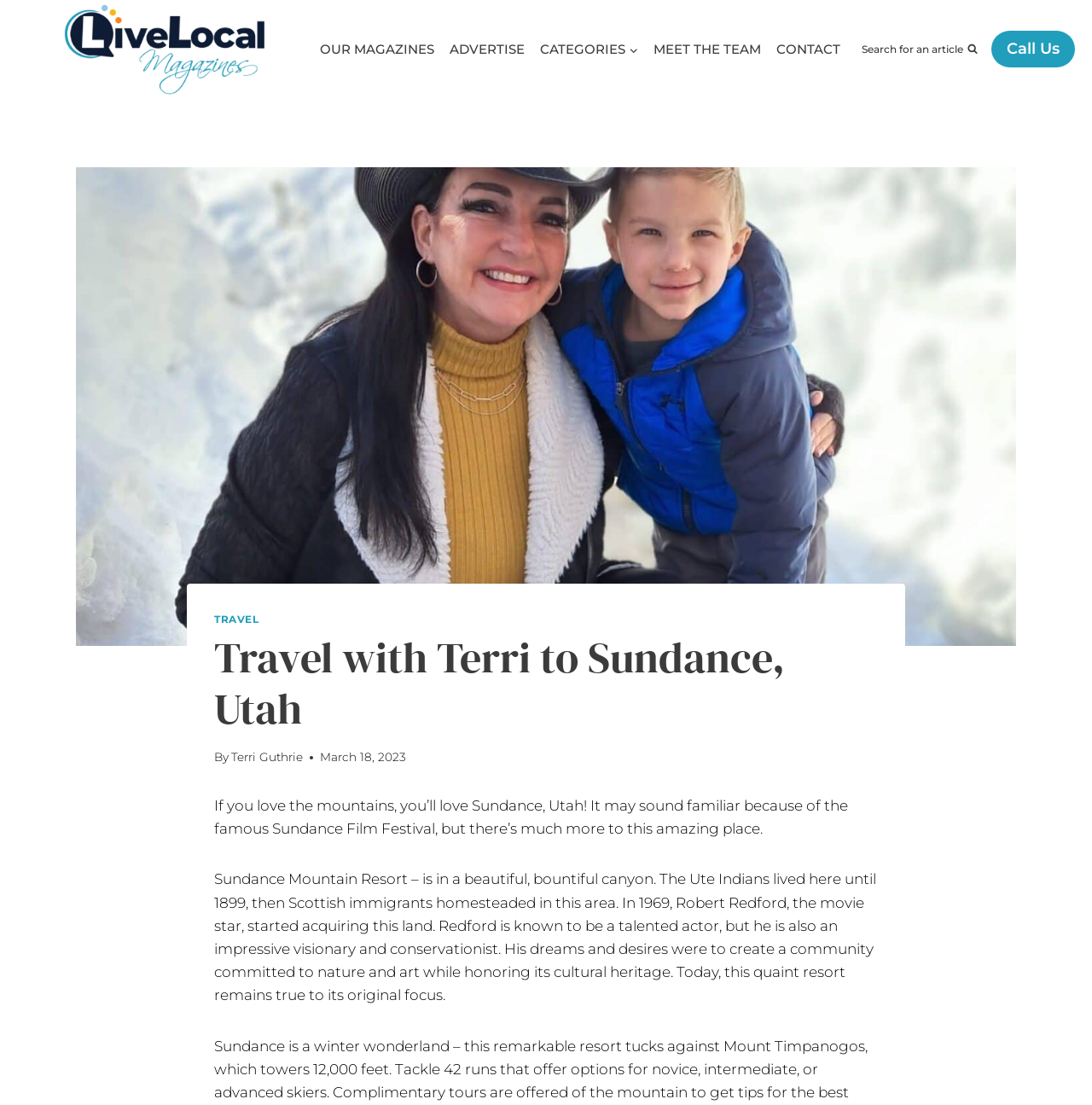Identify the bounding box of the UI element described as follows: "alt="Live Local Magazines"". Provide the coordinates as four float numbers in the range of 0 to 1 [left, top, right, bottom].

[0.059, 0.004, 0.242, 0.086]